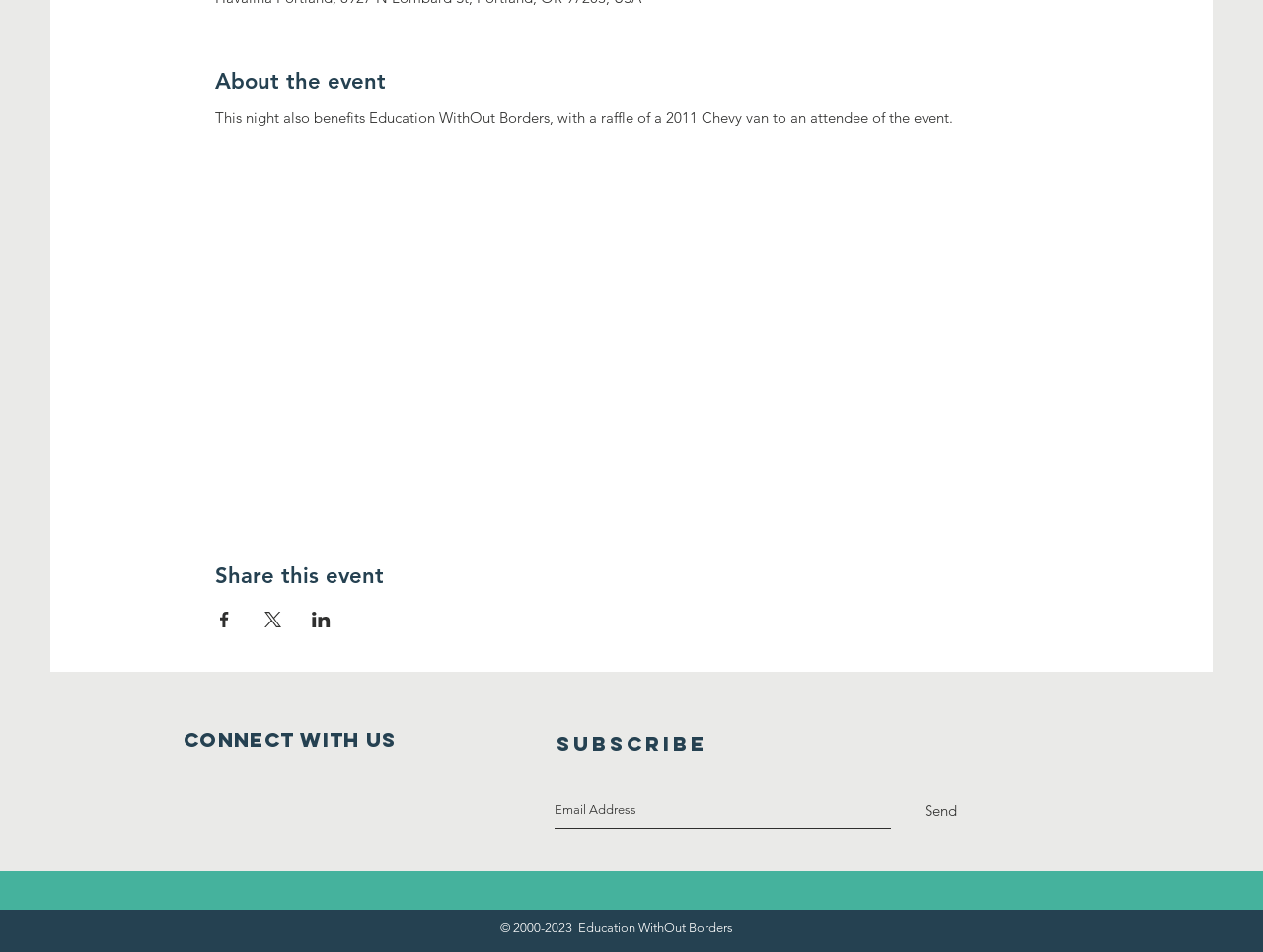Identify the bounding box for the UI element that is described as follows: "aria-label="Facebook"".

[0.145, 0.799, 0.175, 0.84]